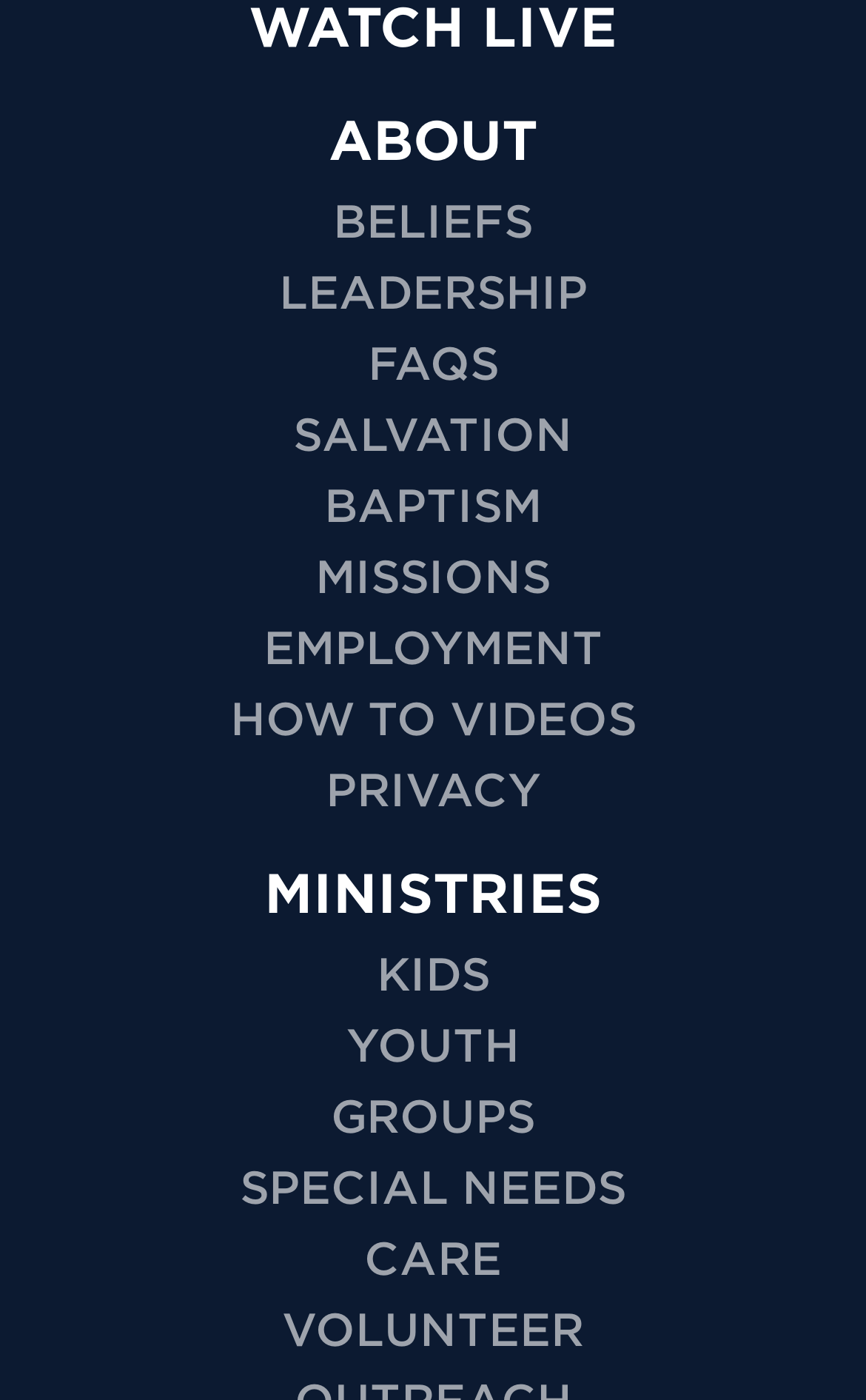Determine the bounding box for the UI element as described: "How To Videos". The coordinates should be represented as four float numbers between 0 and 1, formatted as [left, top, right, bottom].

[0.265, 0.495, 0.735, 0.533]